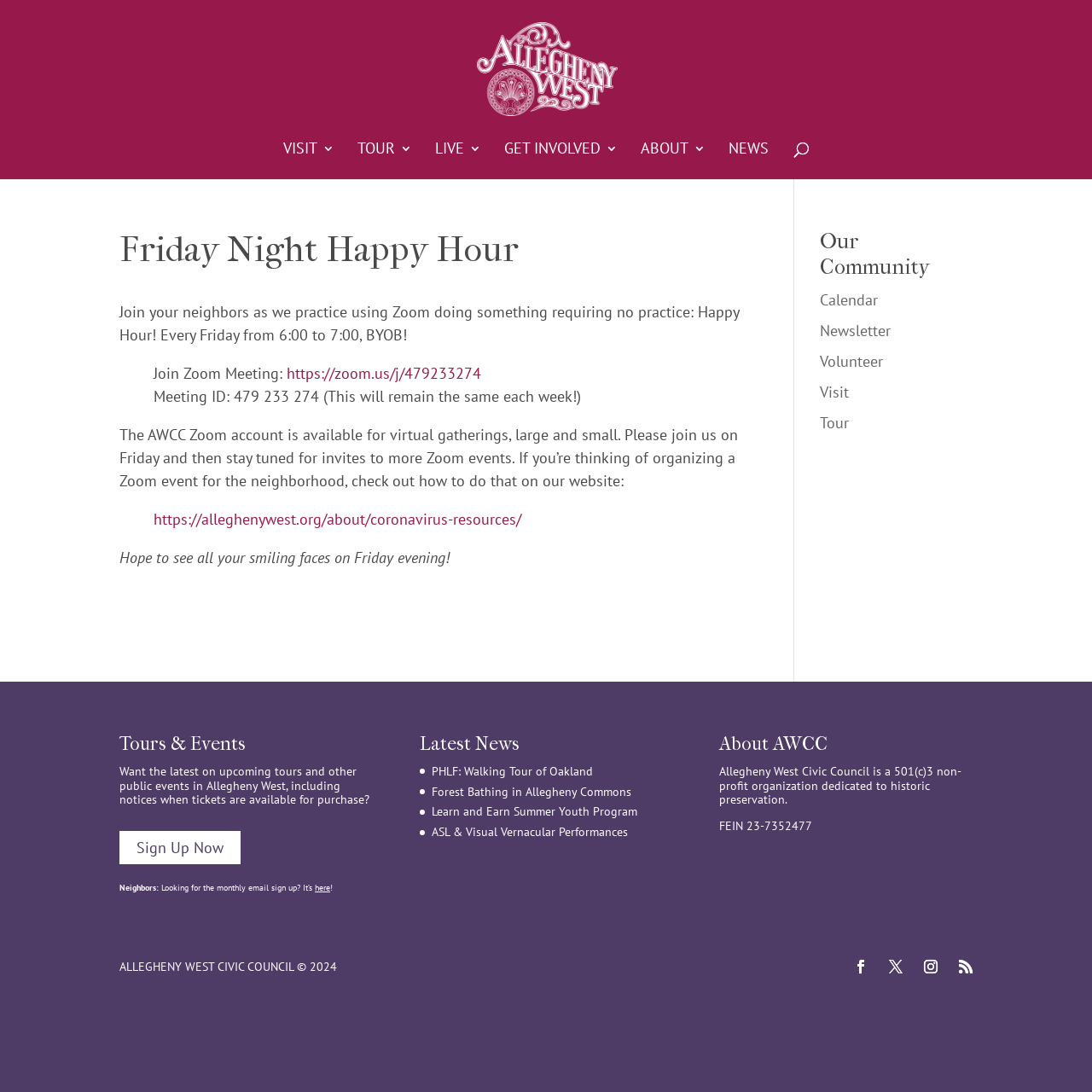Bounding box coordinates should be in the format (top-left x, top-left y, bottom-right x, bottom-right y) and all values should be floating point numbers between 0 and 1. Determine the bounding box coordinate for the UI element described as: alt="Allegheny West"

[0.437, 0.053, 0.566, 0.071]